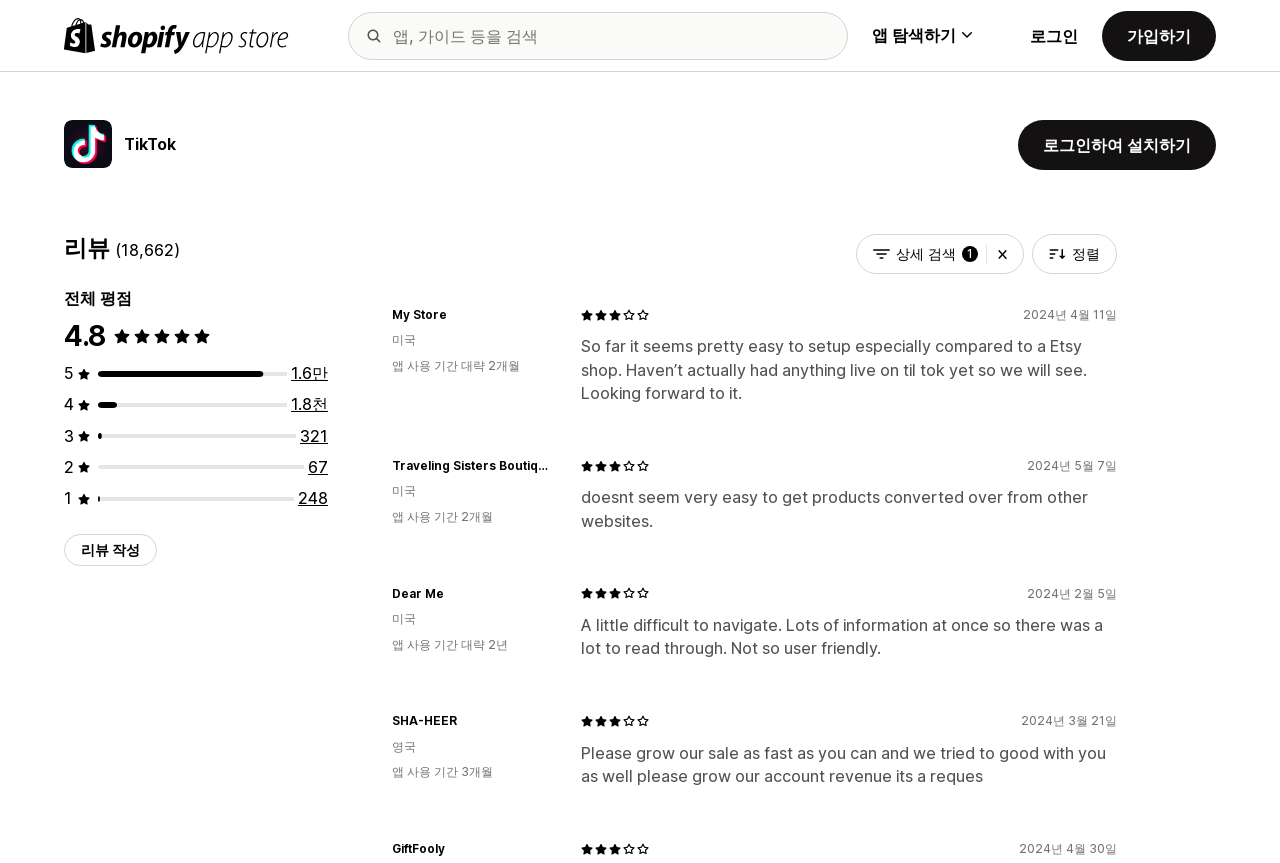Could you find the bounding box coordinates of the clickable area to complete this instruction: "Write a review"?

[0.05, 0.619, 0.123, 0.656]